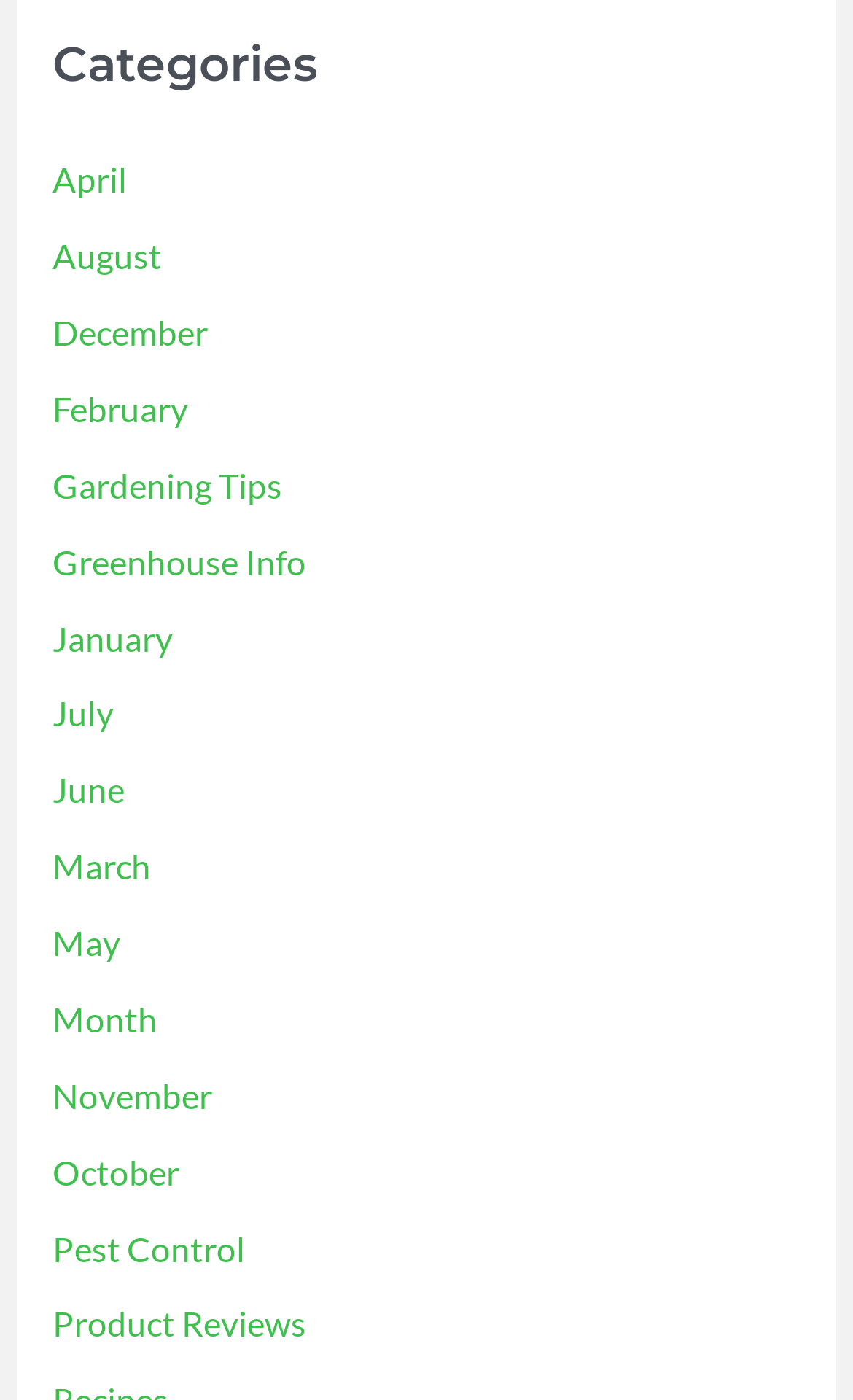Please reply with a single word or brief phrase to the question: 
What is the first category listed?

April